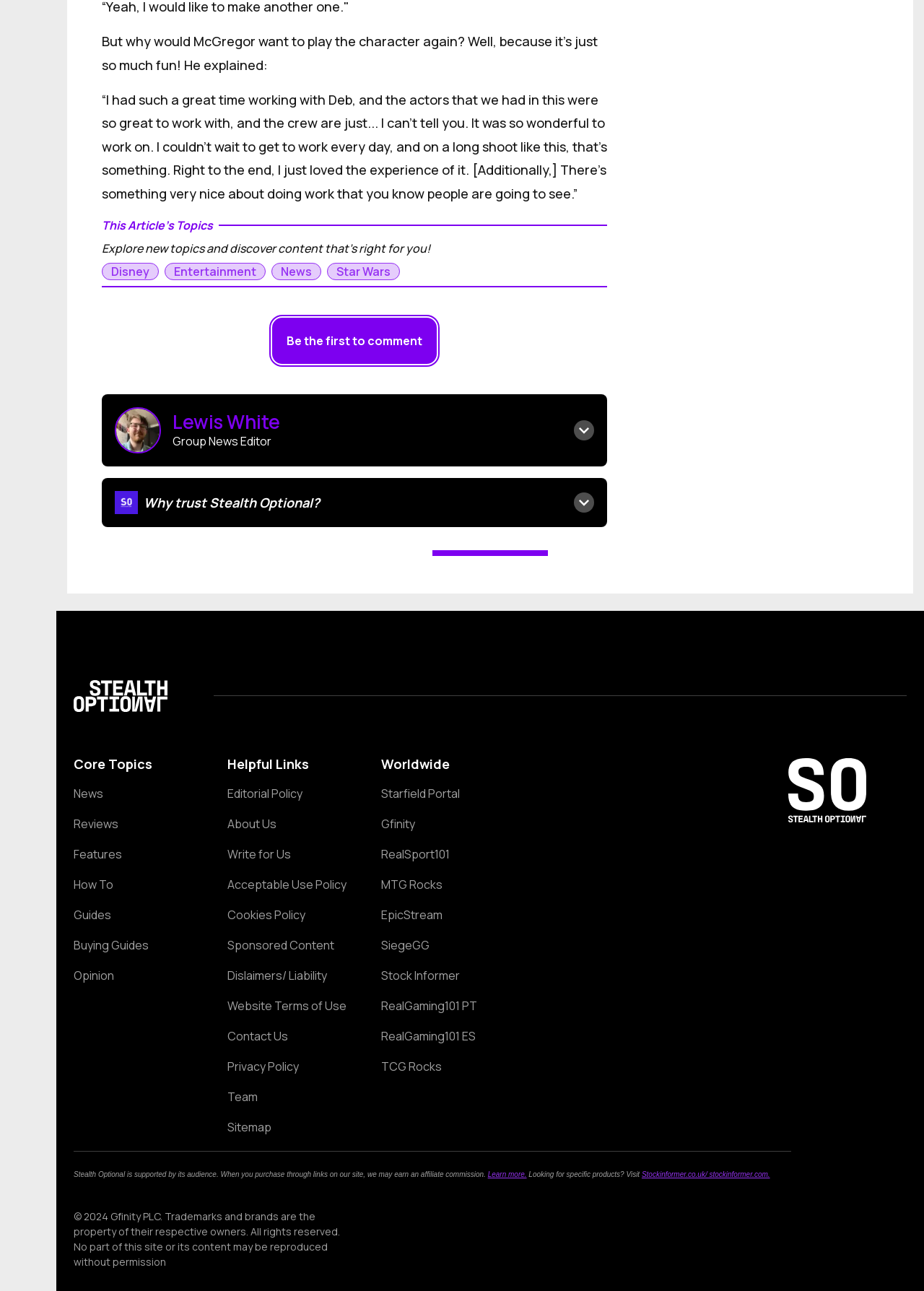Give a one-word or short-phrase answer to the following question: 
What type of content does the website provide?

News, Reviews, Features, etc.